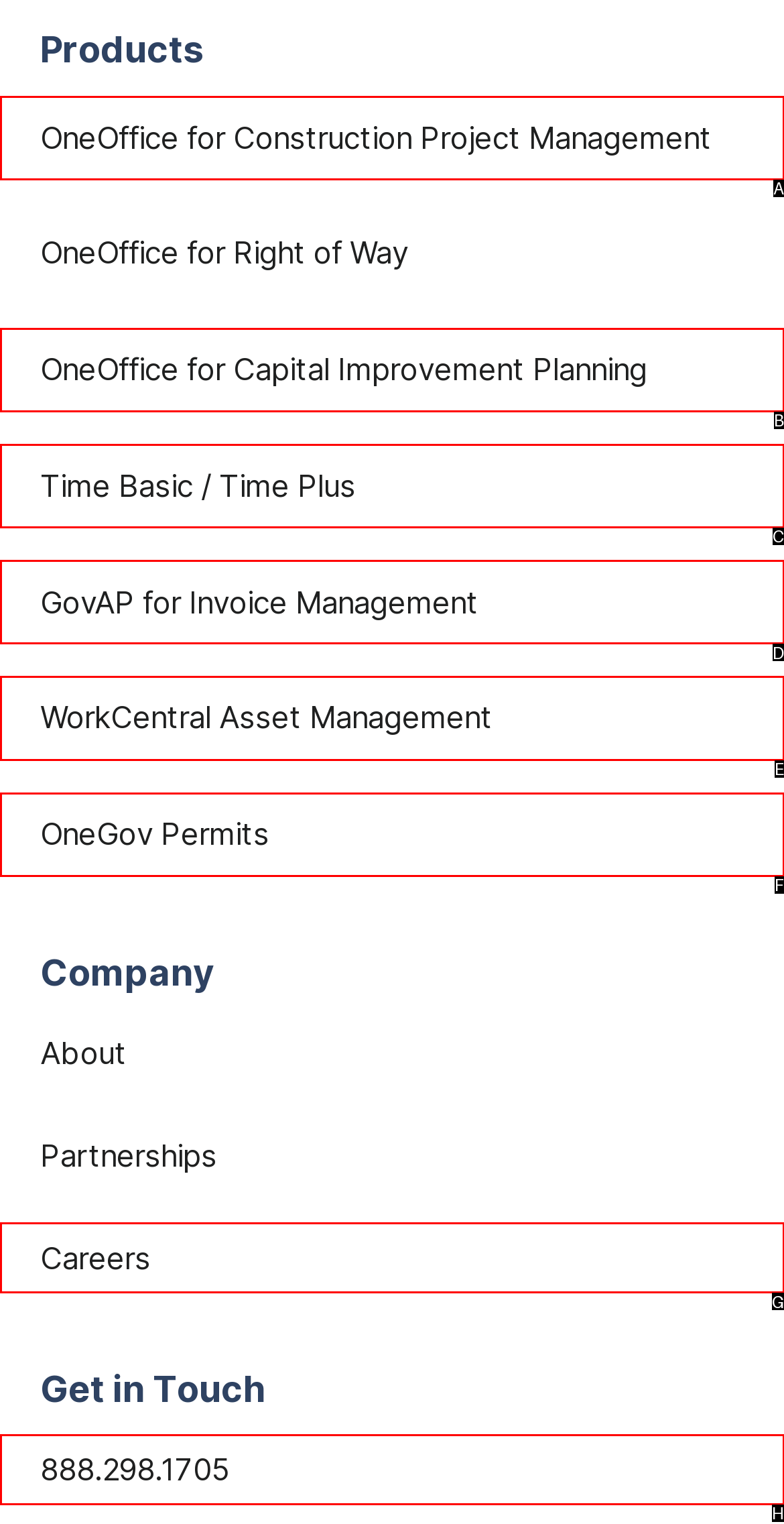Point out which HTML element you should click to fulfill the task: View construction project management products.
Provide the option's letter from the given choices.

A